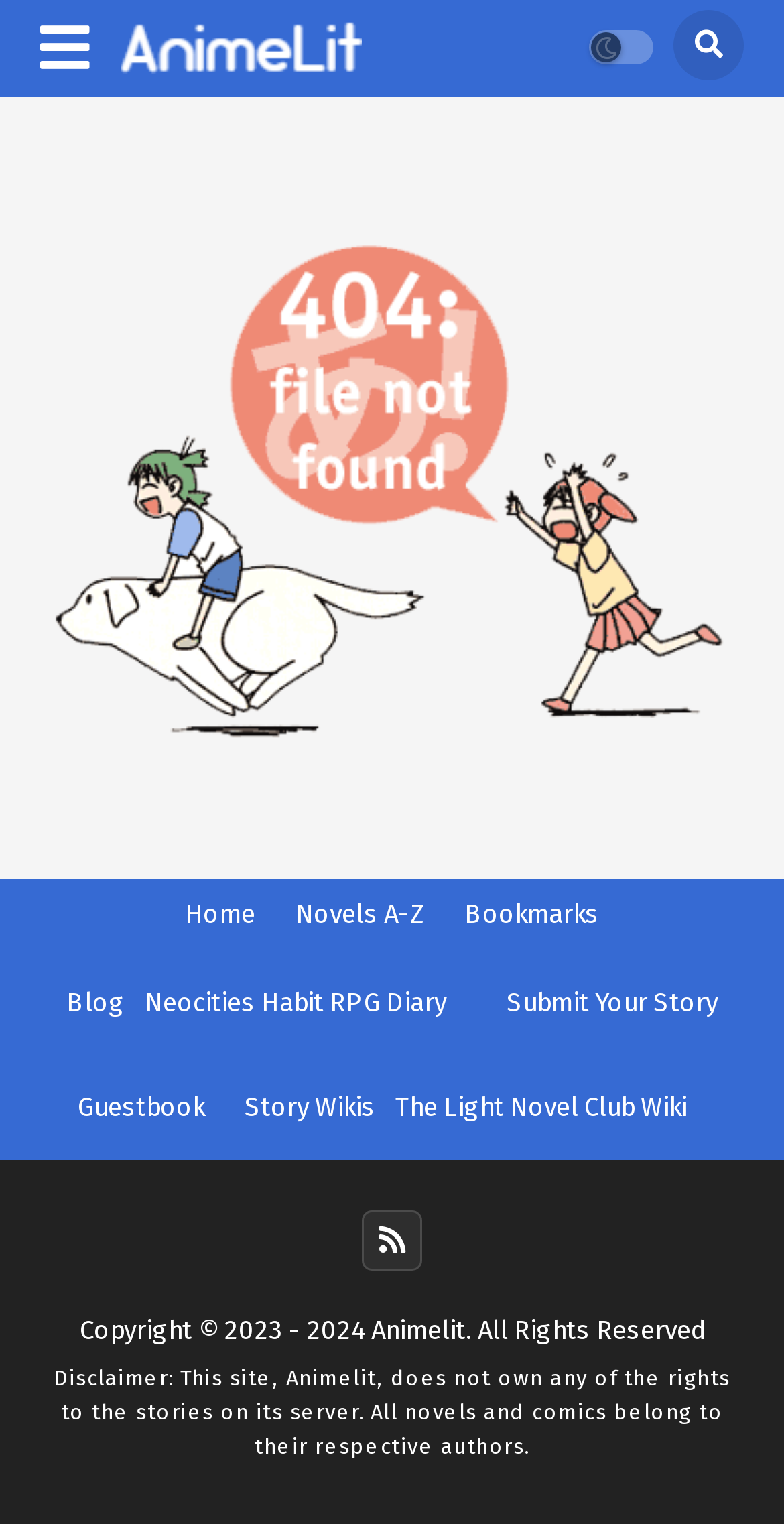How many links are there in the navigation menu?
Refer to the image and offer an in-depth and detailed answer to the question.

The navigation menu is located in the middle of the page and contains links to 'Home', 'Novels A-Z', 'Bookmarks', 'Blog', 'Submit Your Story', 'Guestbook', and 'Story Wikis', which totals 7 links.